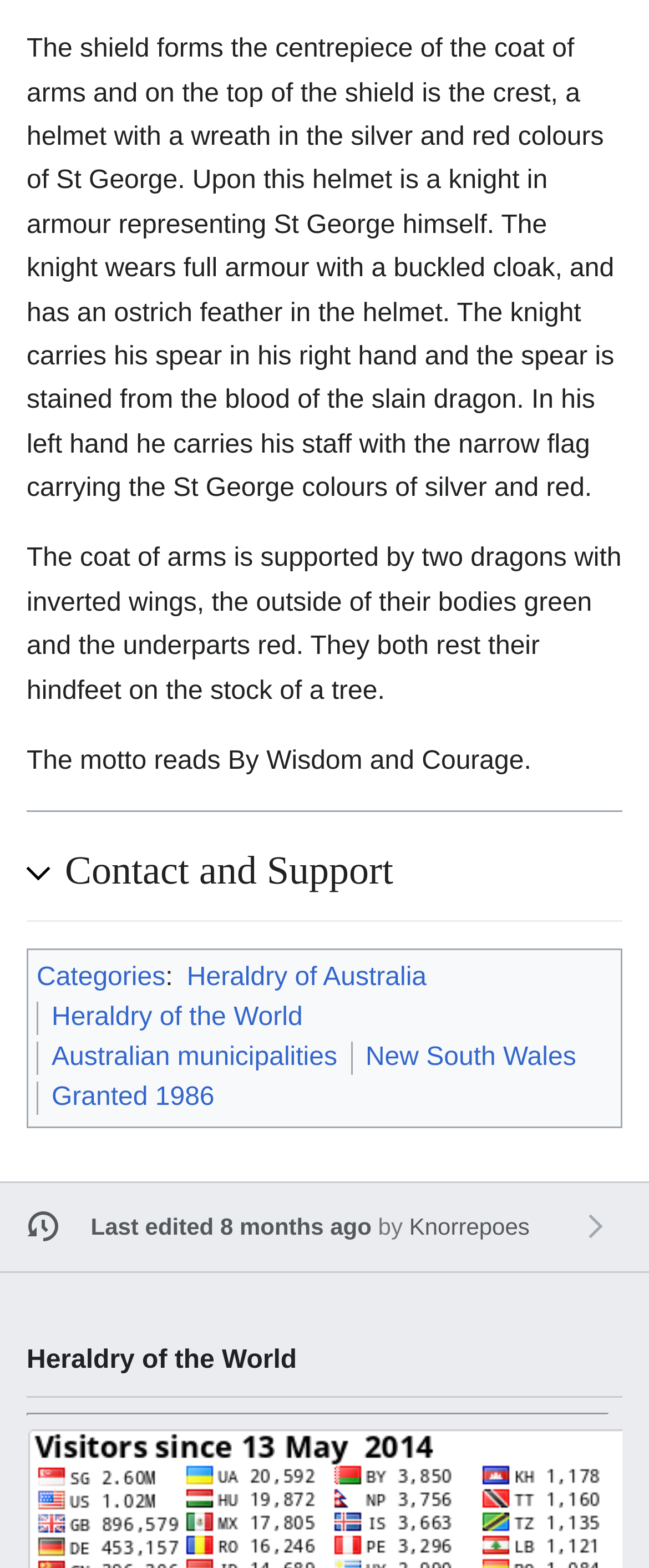Can you pinpoint the bounding box coordinates for the clickable element required for this instruction: "Explore Heraldry of Australia"? The coordinates should be four float numbers between 0 and 1, i.e., [left, top, right, bottom].

[0.288, 0.614, 0.657, 0.632]